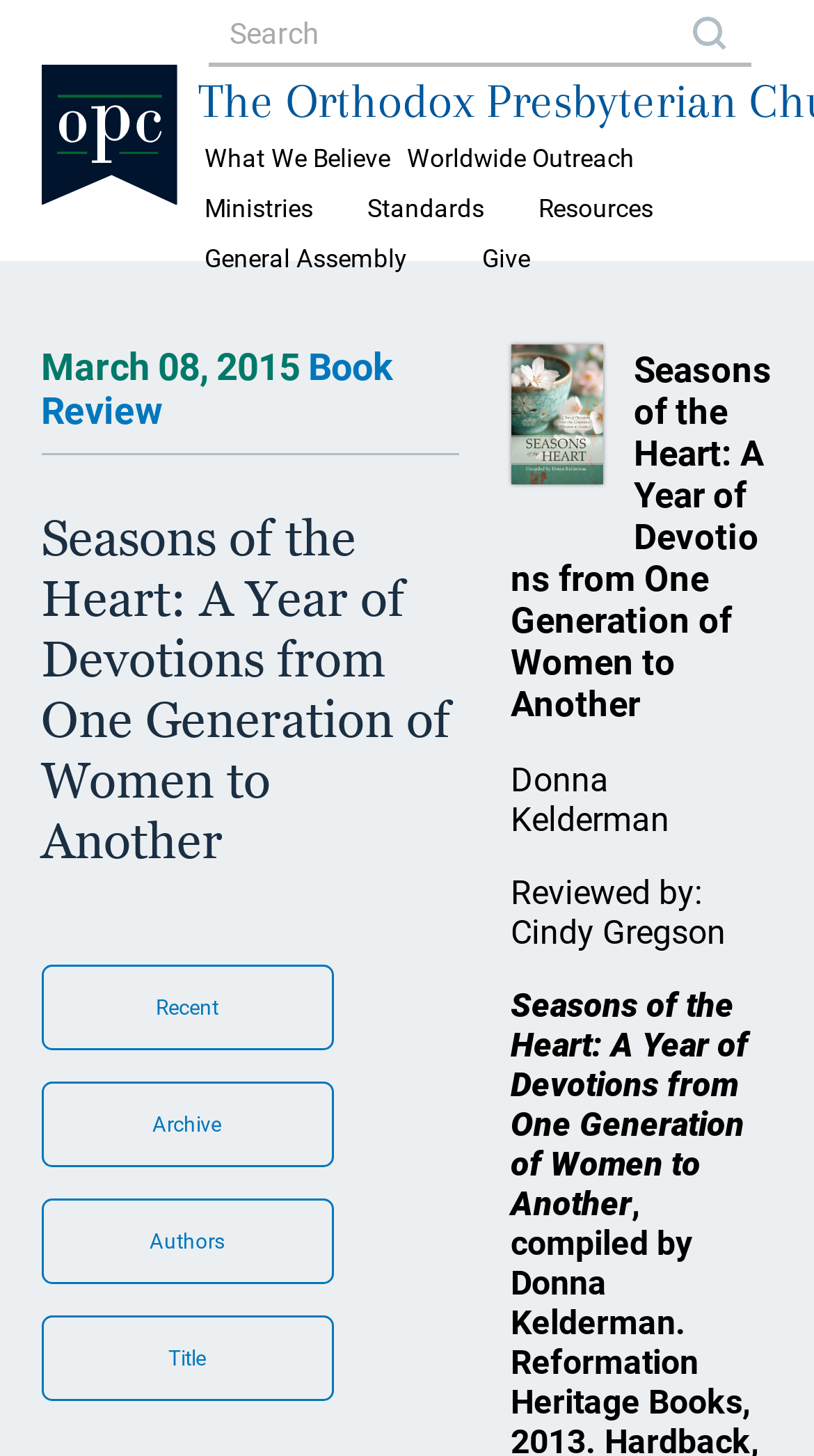How many links are there in the top navigation bar?
Answer the question with a single word or phrase derived from the image.

3